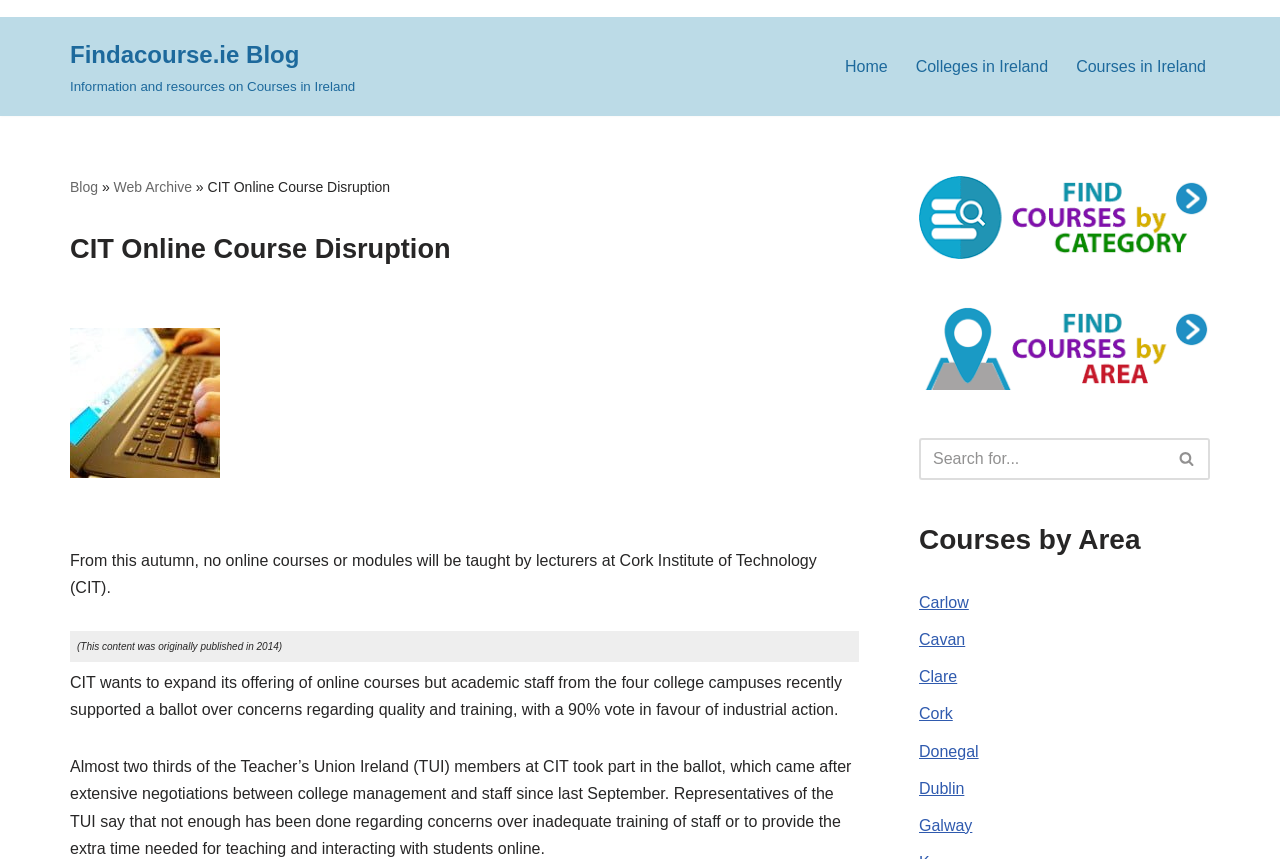Bounding box coordinates must be specified in the format (top-left x, top-left y, bottom-right x, bottom-right y). All values should be floating point numbers between 0 and 1. What are the bounding box coordinates of the UI element described as: parent_node: Search for... aria-label="Search"

[0.91, 0.51, 0.945, 0.558]